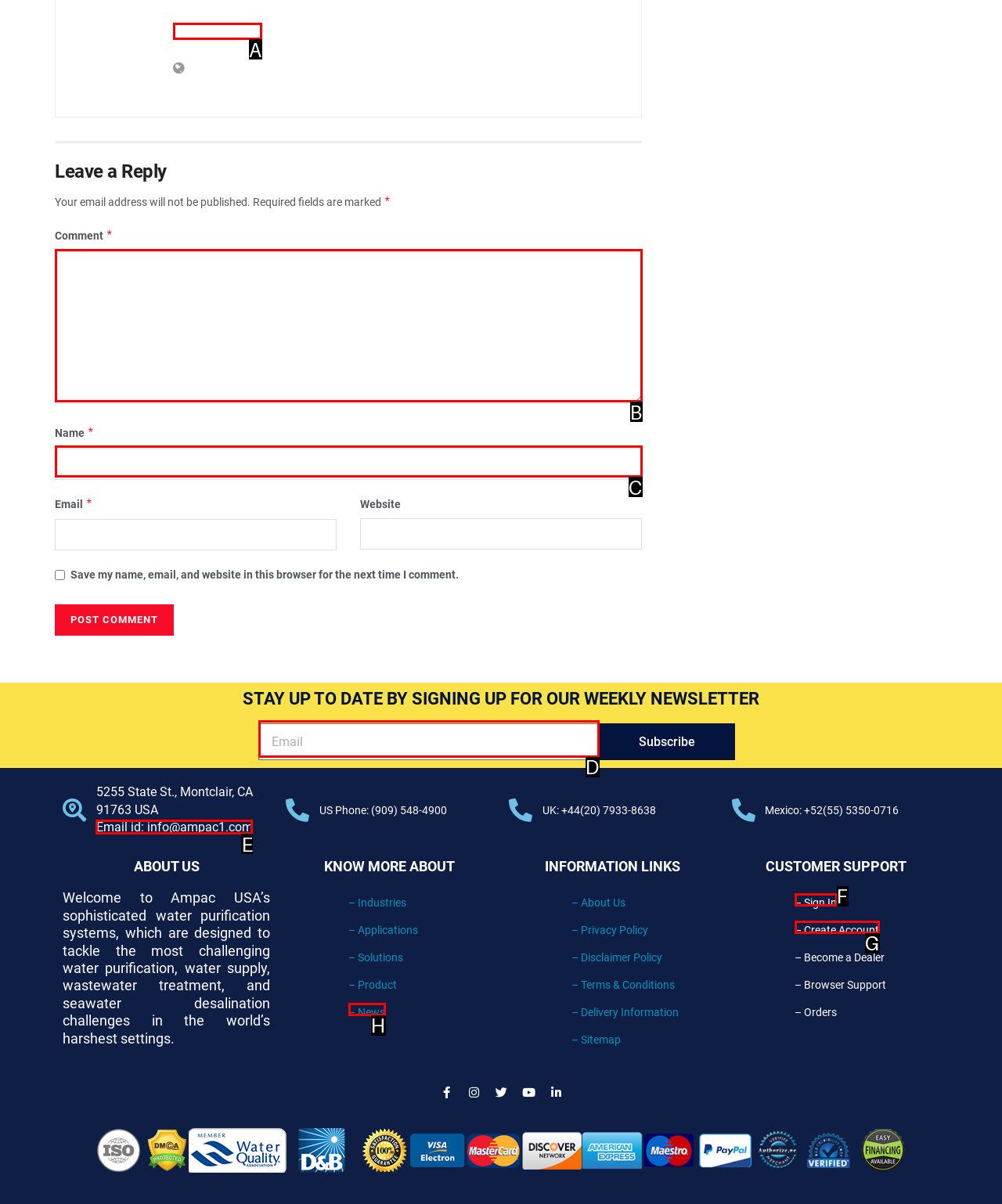Please indicate which option's letter corresponds to the task: Contact us by examining the highlighted elements in the screenshot.

E